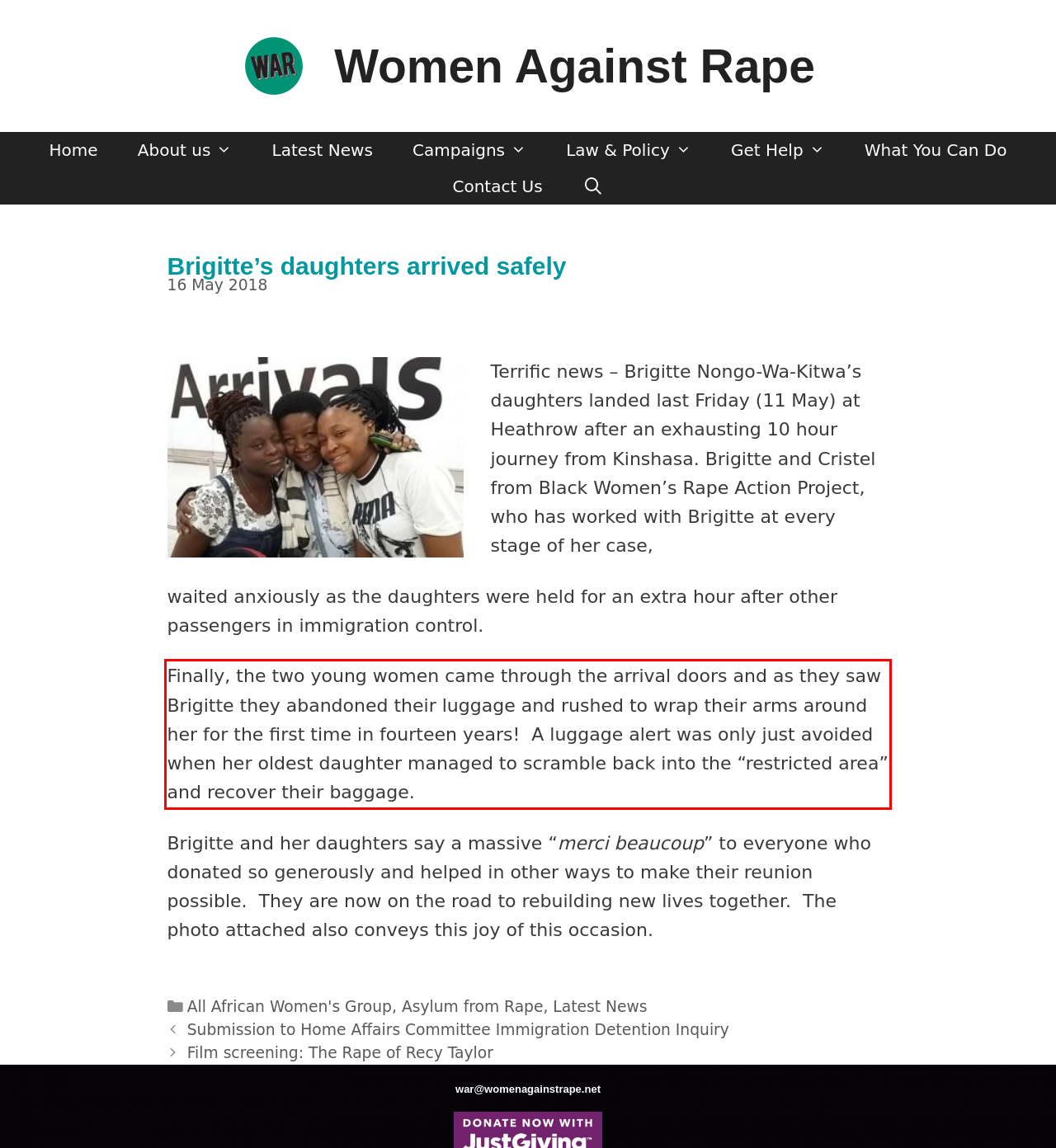Analyze the red bounding box in the provided webpage screenshot and generate the text content contained within.

Finally, the two young women came through the arrival doors and as they saw Brigitte they abandoned their luggage and rushed to wrap their arms around her for the first time in fourteen years! A luggage alert was only just avoided when her oldest daughter managed to scramble back into the “restricted area” and recover their baggage.